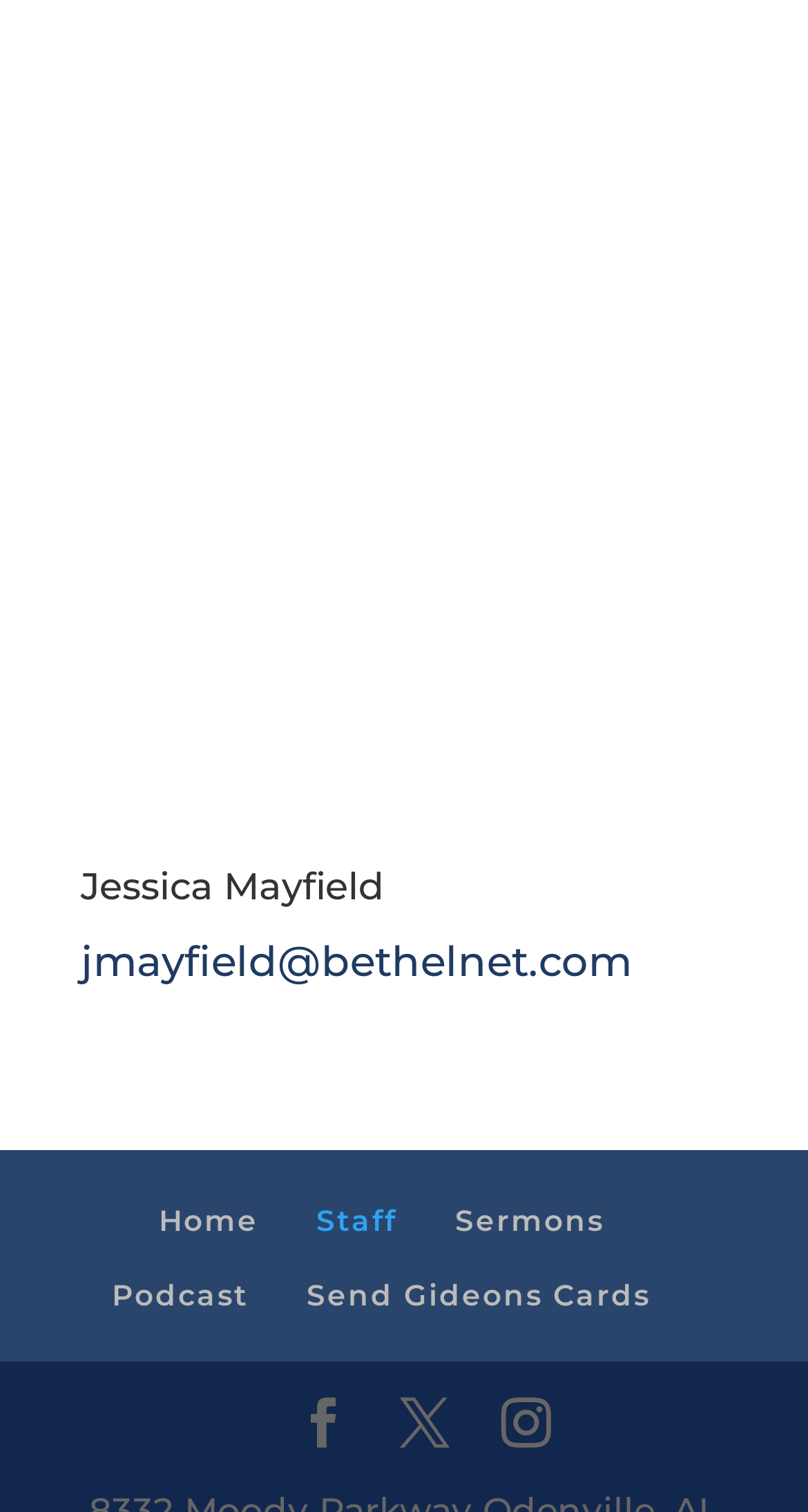Provide your answer to the question using just one word or phrase: What is the purpose of the 'Send Gideons Cards' link?

To send Gideons cards